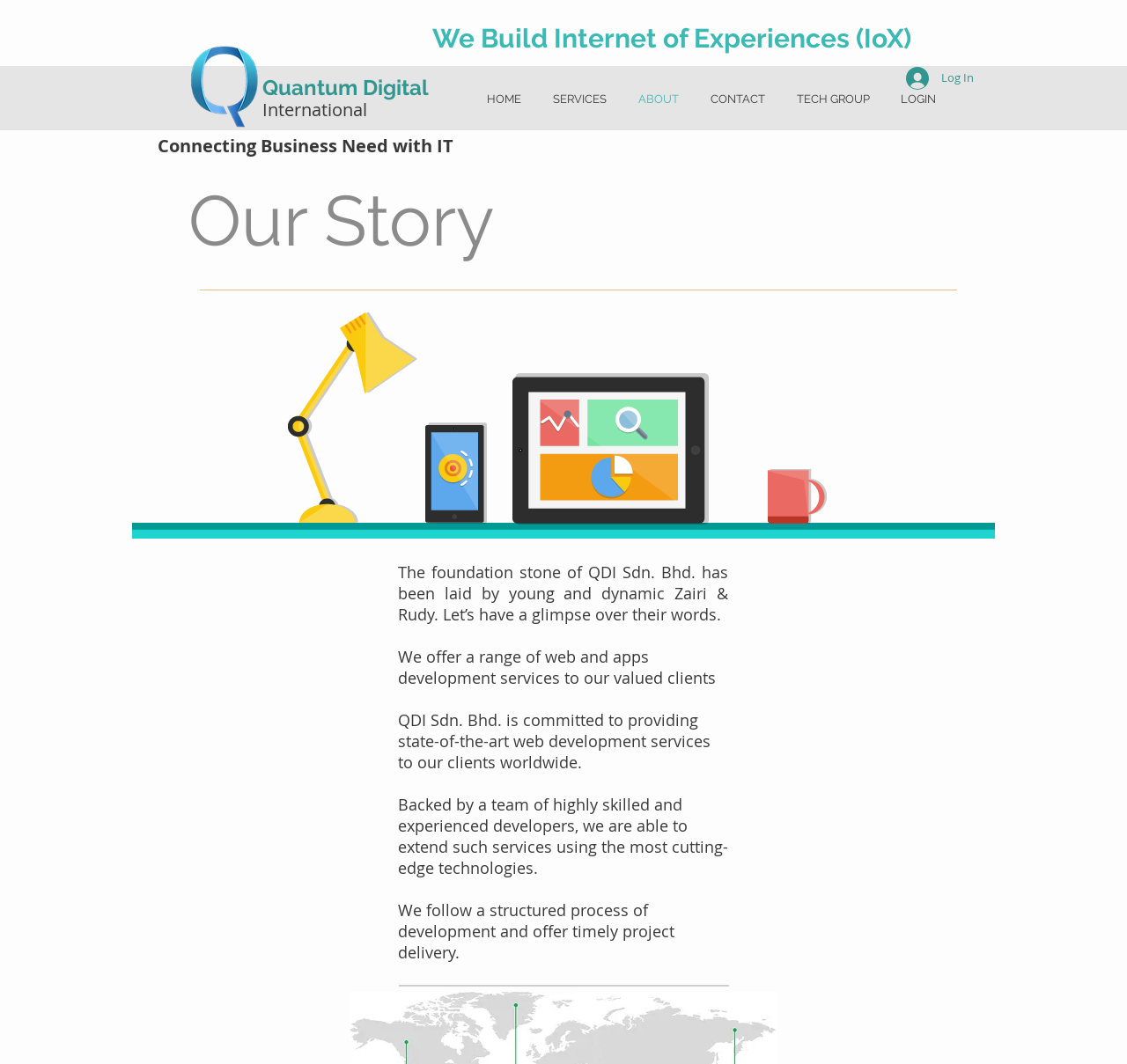What is the process of development like?
Based on the image, answer the question with a single word or brief phrase.

Structured process